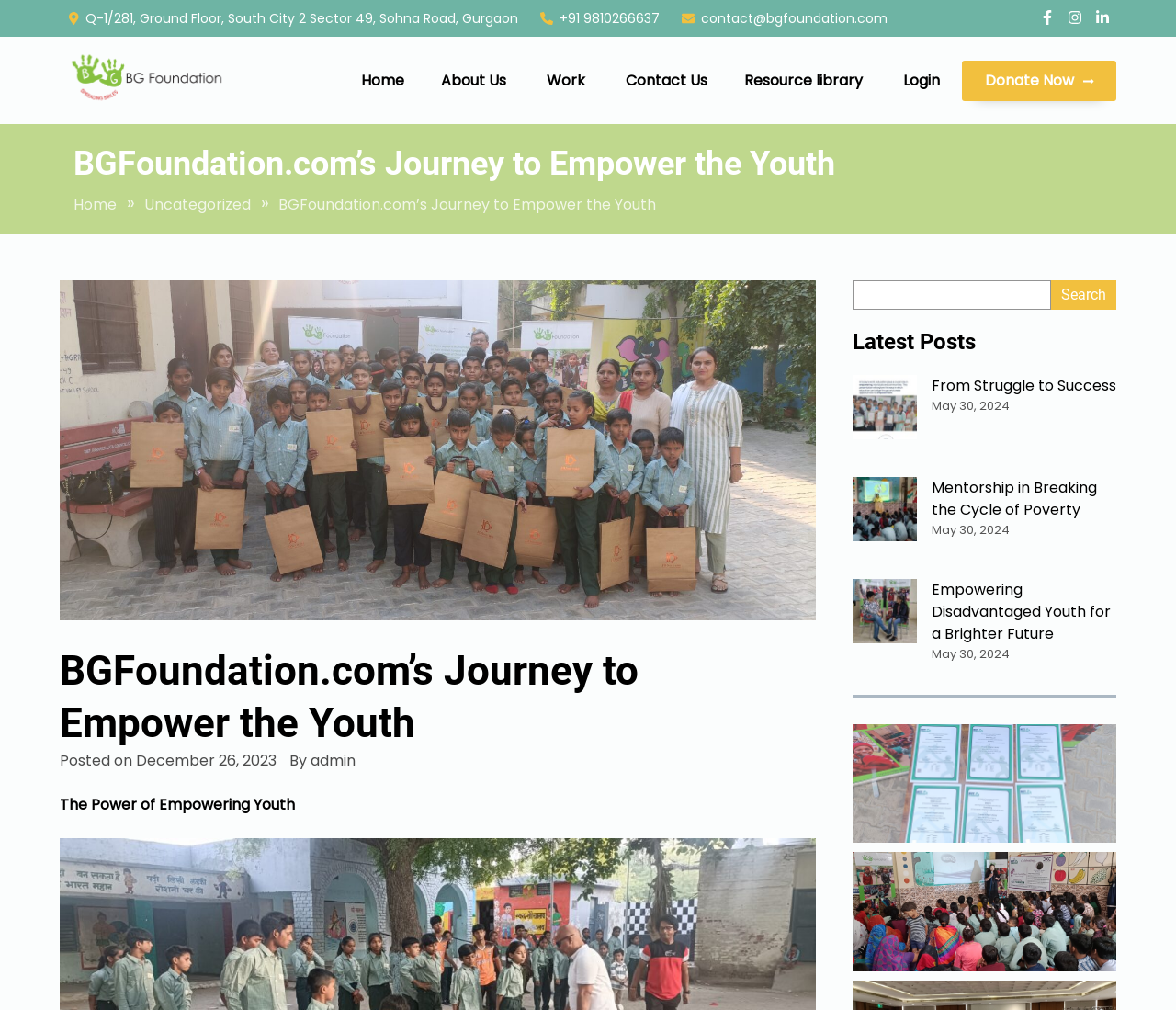Please provide the bounding box coordinates for the element that needs to be clicked to perform the following instruction: "Click the 'Home' link". The coordinates should be given as four float numbers between 0 and 1, i.e., [left, top, right, bottom].

[0.291, 0.062, 0.359, 0.098]